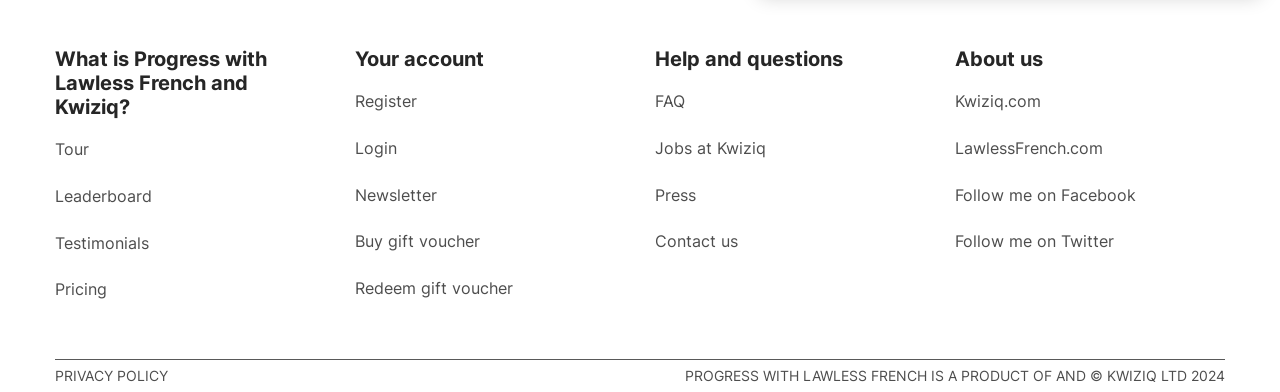What is the last link in the 'Help and questions' section?
Answer the question with a single word or phrase derived from the image.

Contact us